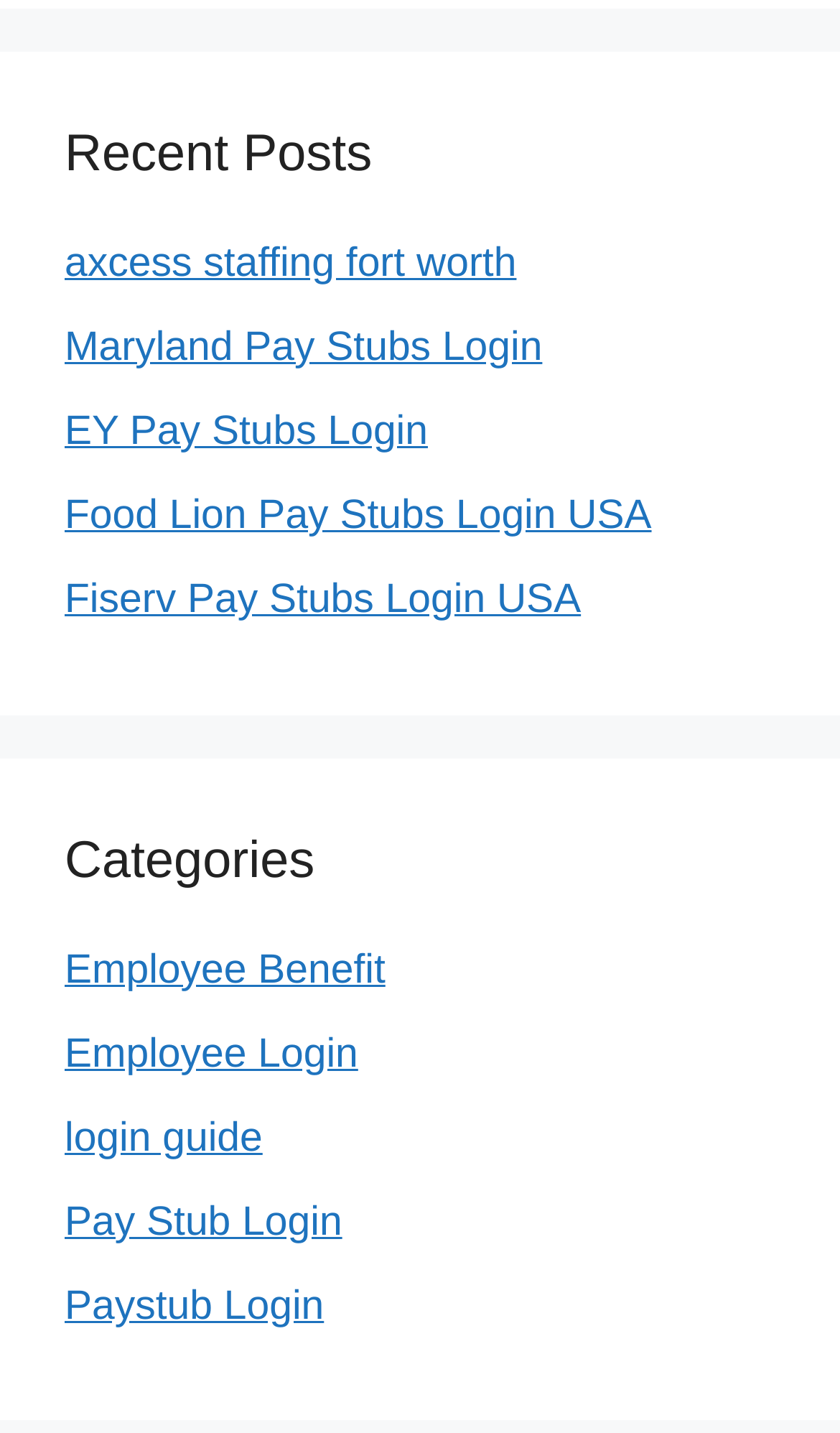Pinpoint the bounding box coordinates of the clickable area needed to execute the instruction: "login to axcess staffing fort worth". The coordinates should be specified as four float numbers between 0 and 1, i.e., [left, top, right, bottom].

[0.077, 0.168, 0.615, 0.199]